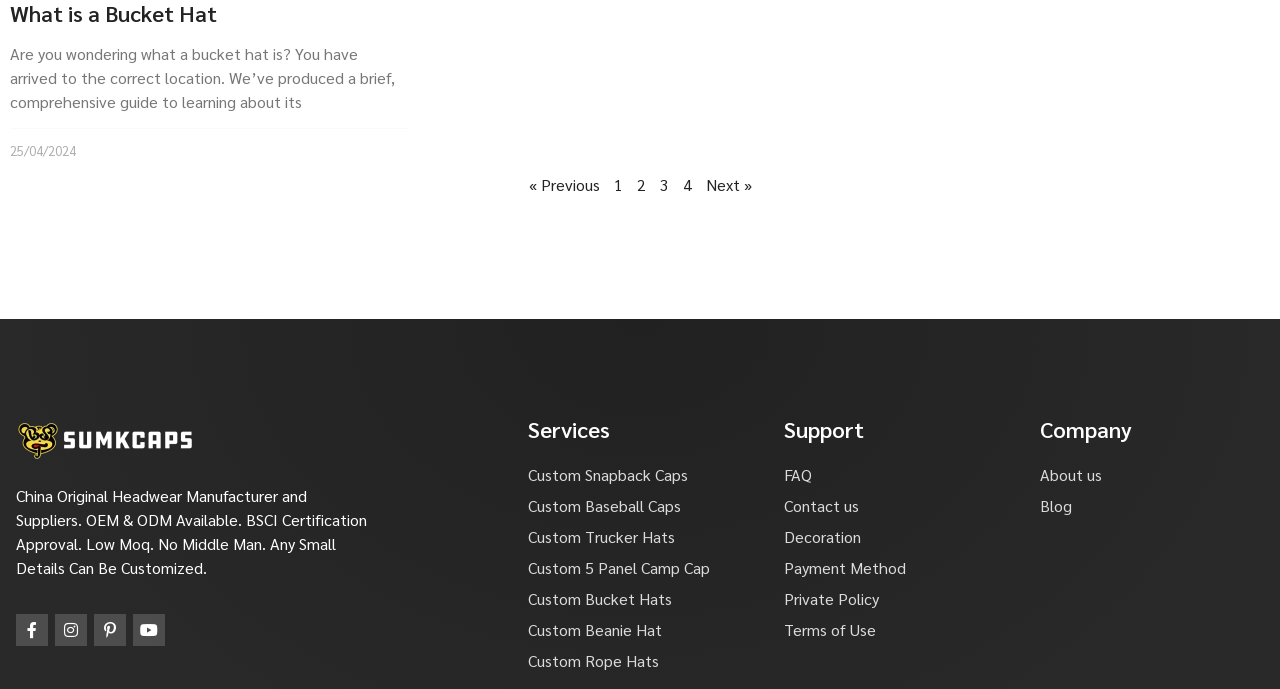How many links are available under the 'Support' section?
Offer a detailed and full explanation in response to the question.

I counted the number of links under the 'Support' section, which includes 'FAQ', 'Contact us', 'Decoration', 'Payment Method', and 'Private Policy', totaling 5 links.